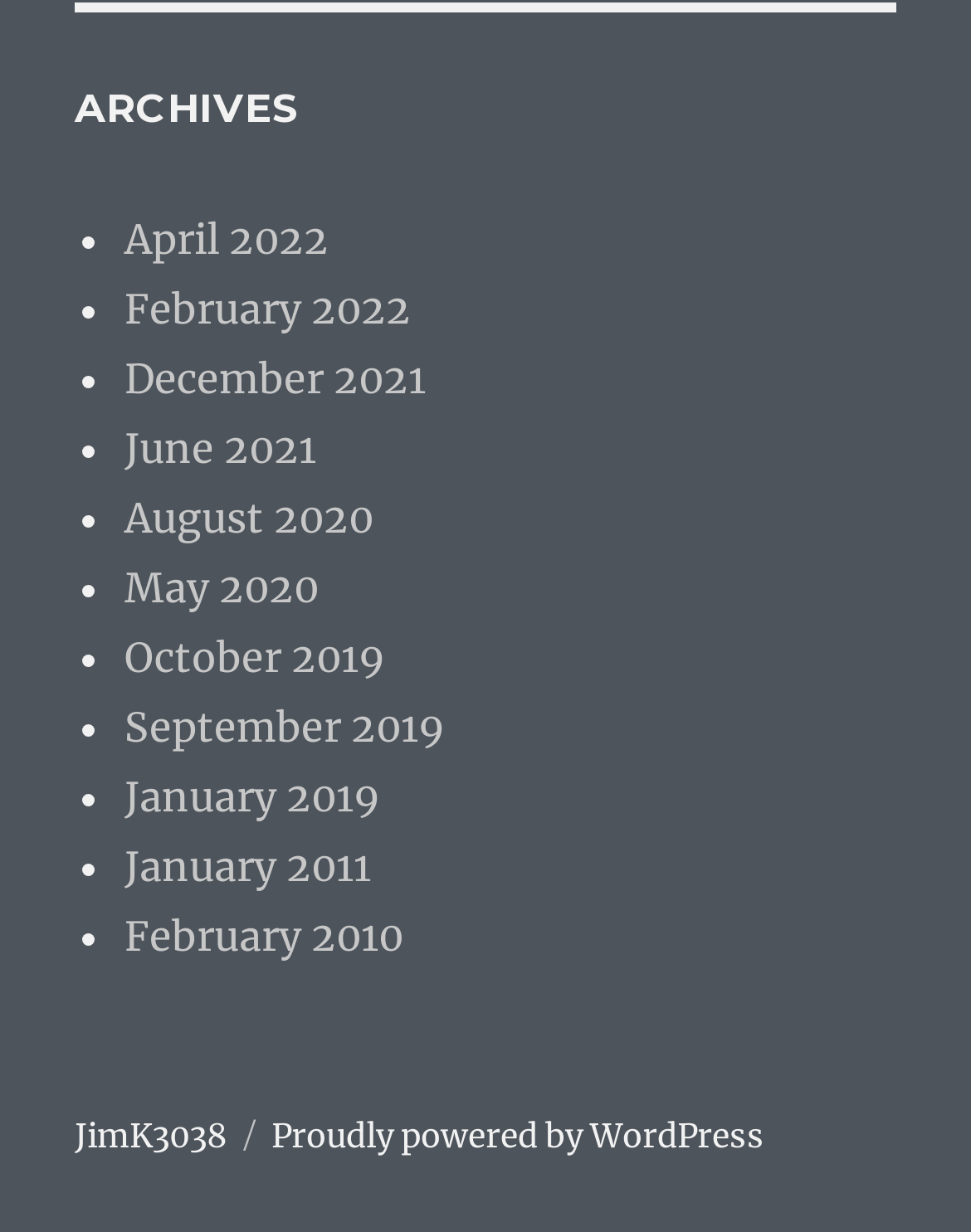What is the category of the archives?
Give a detailed and exhaustive answer to the question.

The archives section is categorized by months, as evident from the links 'April 2022', 'February 2022', and so on.